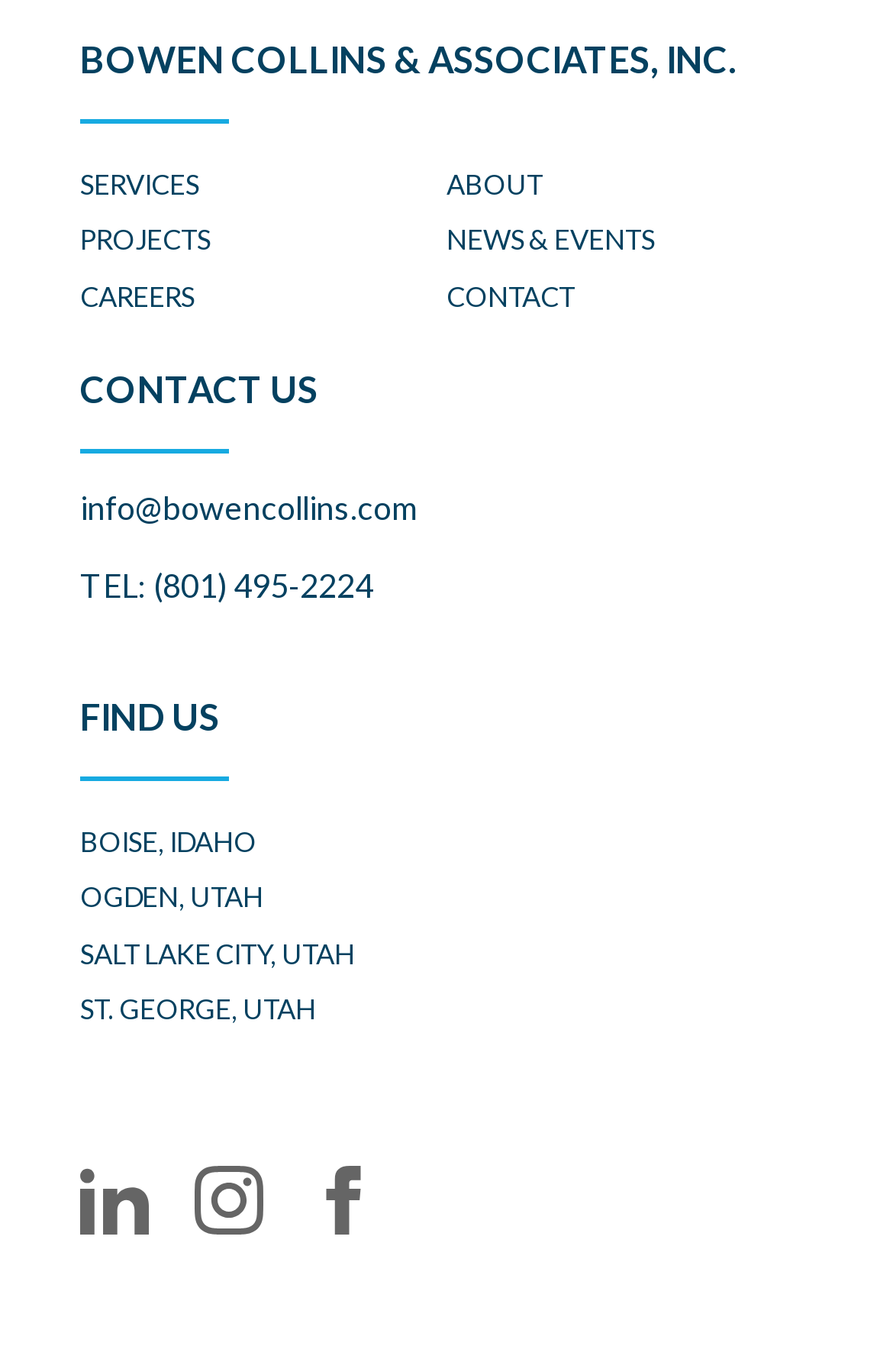What is the phone number?
Using the information from the image, provide a comprehensive answer to the question.

The phone number is obtained from the StaticText element with the text 'TEL: (801) 495-2224' below the 'CONTACT US' section.